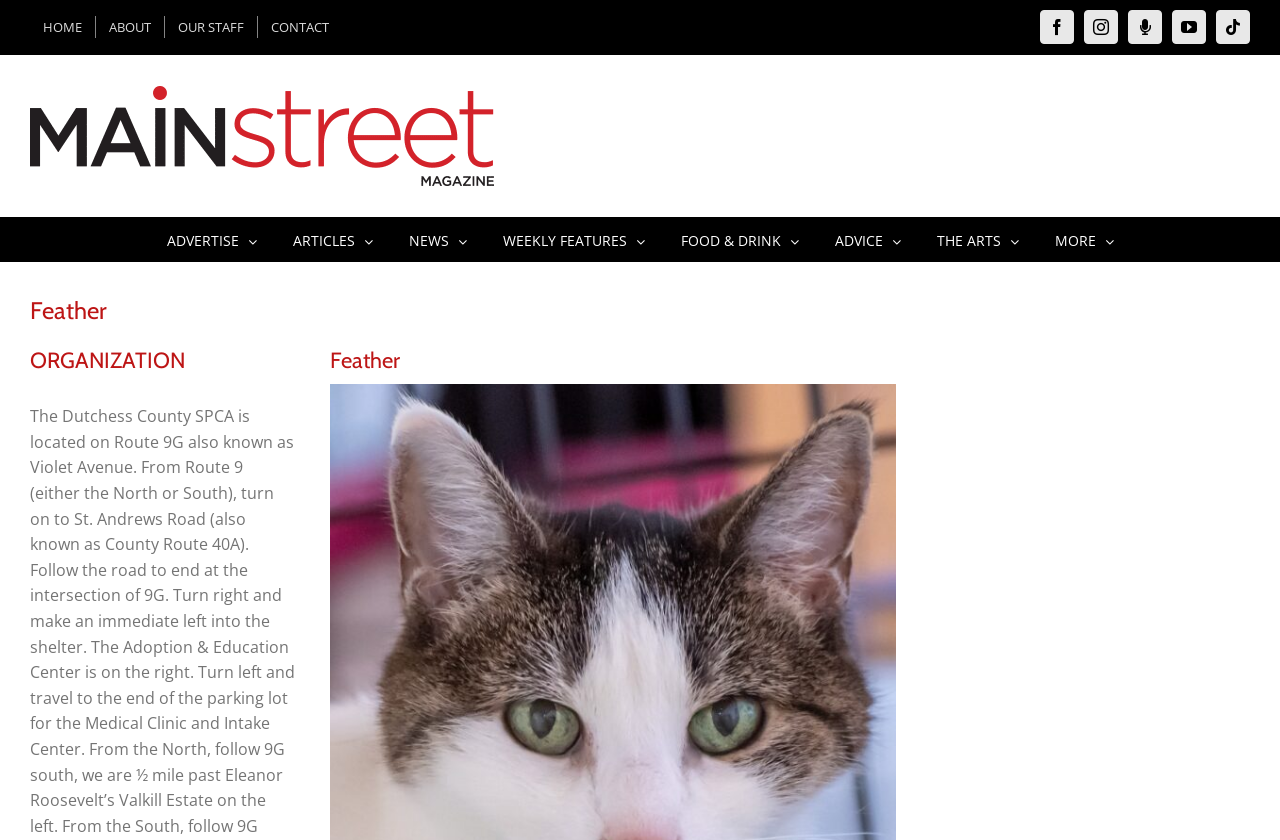Can you specify the bounding box coordinates of the area that needs to be clicked to fulfill the following instruction: "go to home page"?

[0.023, 0.019, 0.074, 0.045]